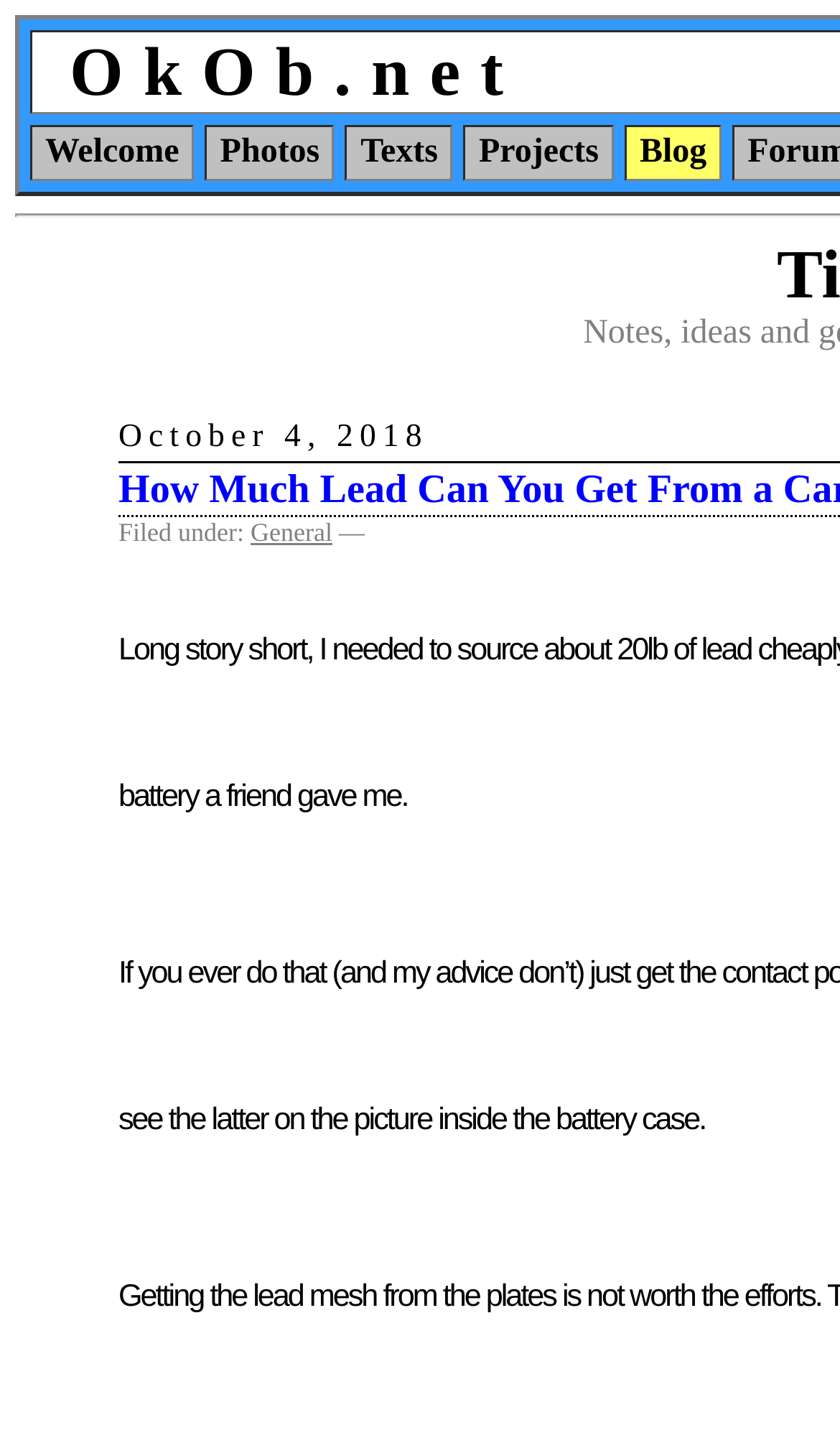What is the position of the 'Blog' category in the top menu?
Answer the question with a thorough and detailed explanation.

By examining the bounding box coordinates of the 'Blog' category, I can see that its y1 and y2 values are similar to those of the other categories, indicating that it is positioned horizontally. Since its x1 value is the largest among the categories, I can conclude that it is positioned last in the top menu.